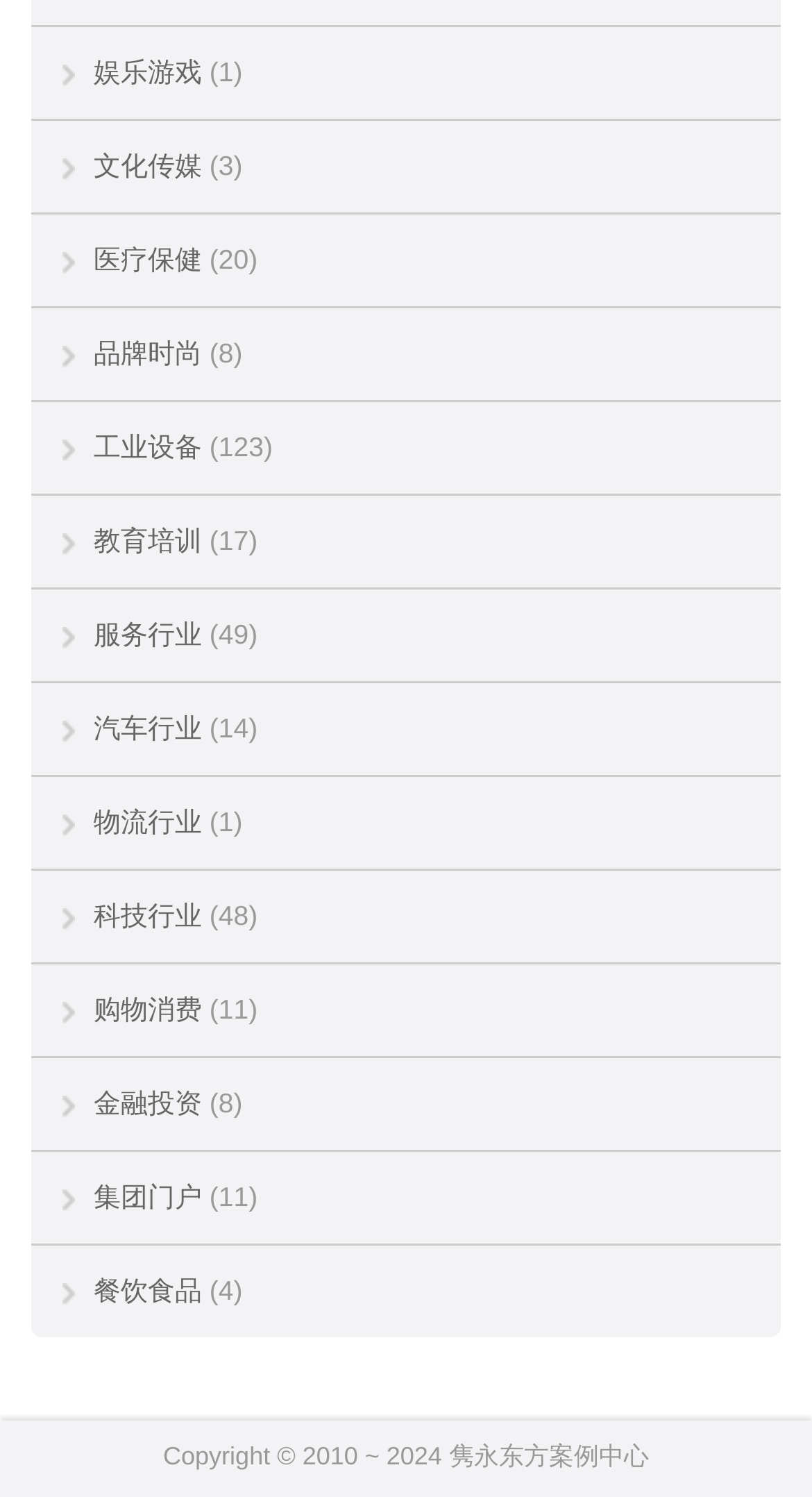Please identify the bounding box coordinates of the area that needs to be clicked to fulfill the following instruction: "Click on the 'Self-Mastery' link."

None